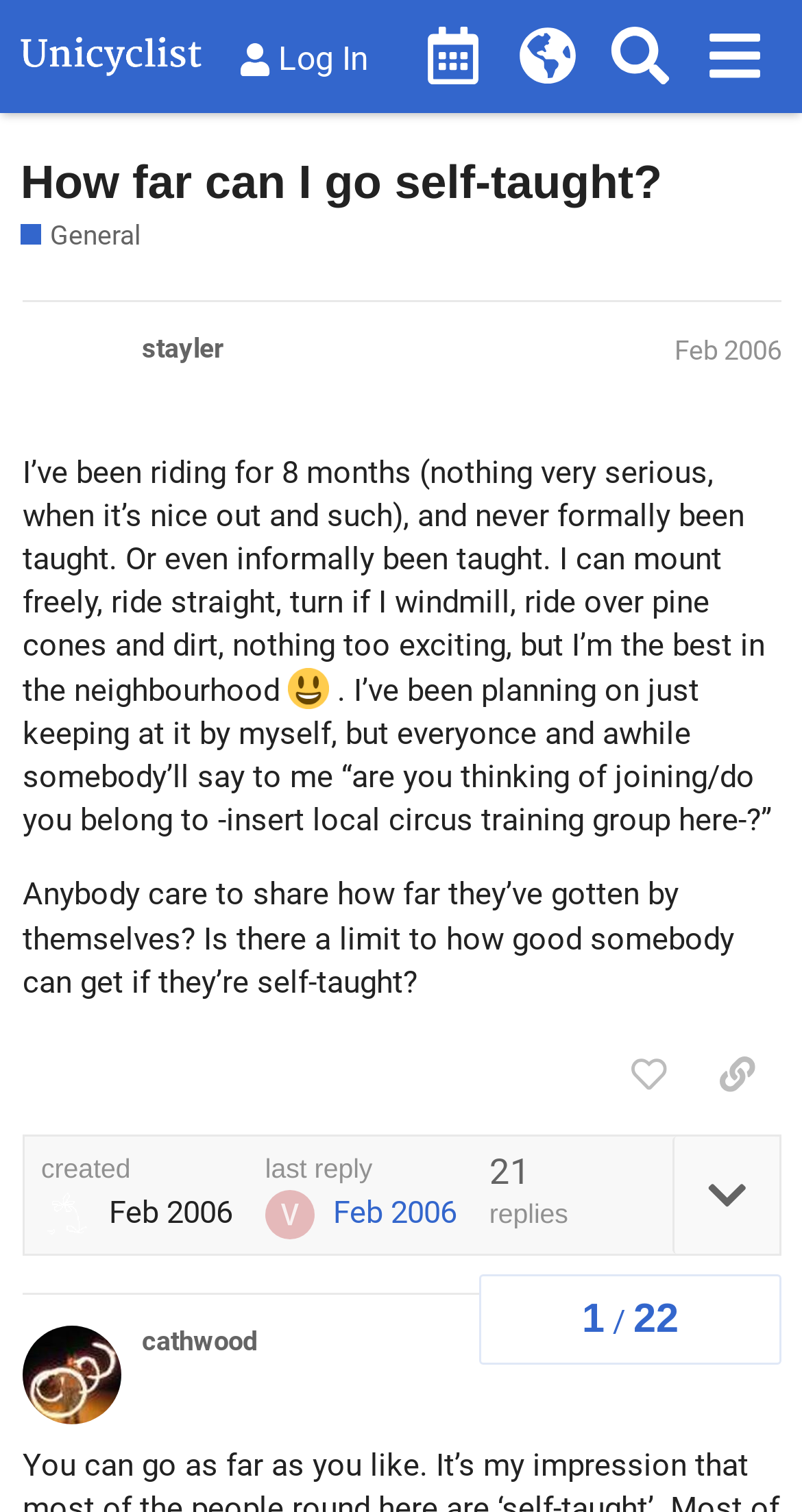Using the image as a reference, answer the following question in as much detail as possible:
How many replies are there to the post?

The number of replies can be found at the bottom of the post, where it says 'replies' followed by the number. In this case, it says 'replies' next to the number 1.